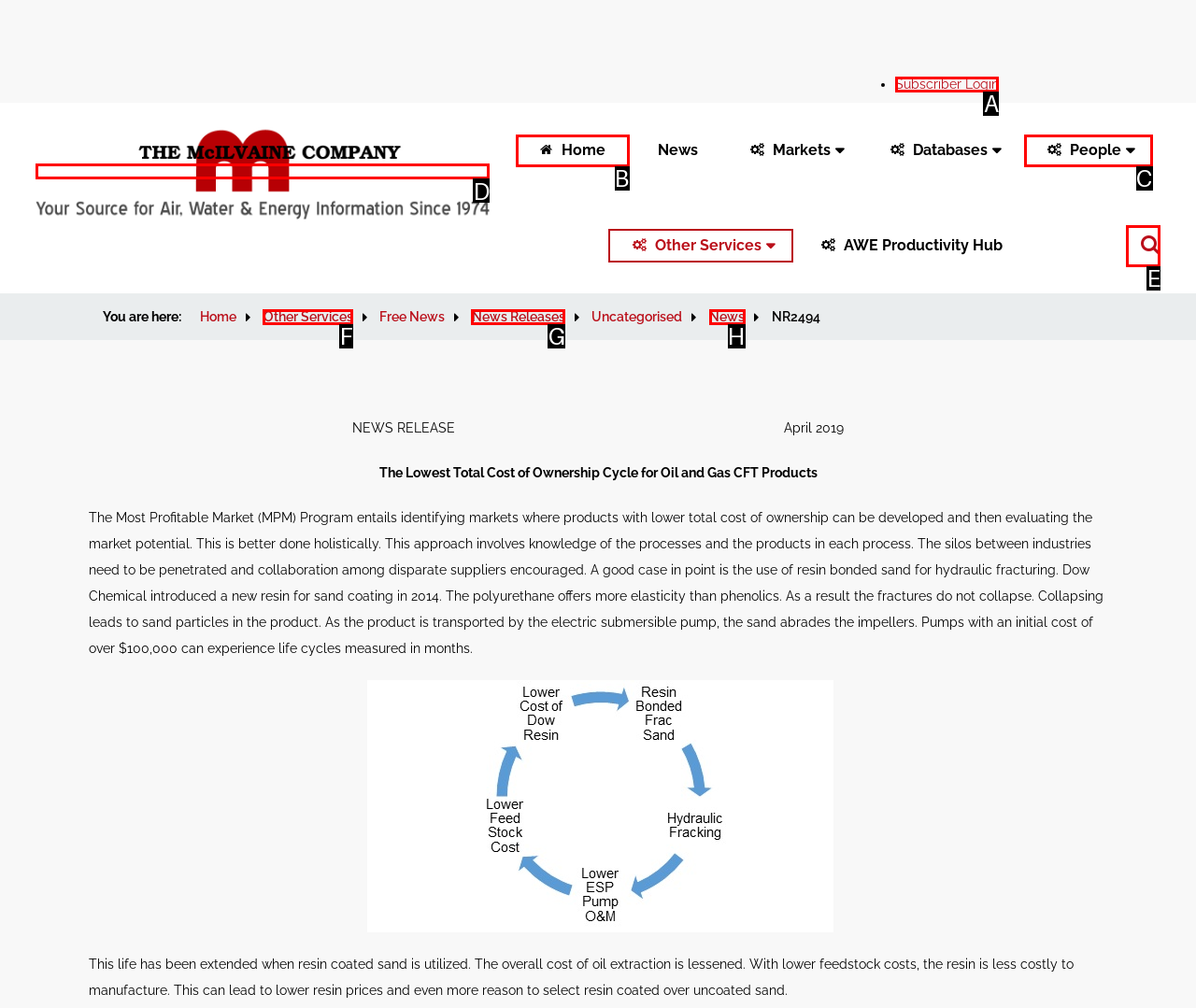Tell me the letter of the correct UI element to click for this instruction: Click on Subscriber Login. Answer with the letter only.

A